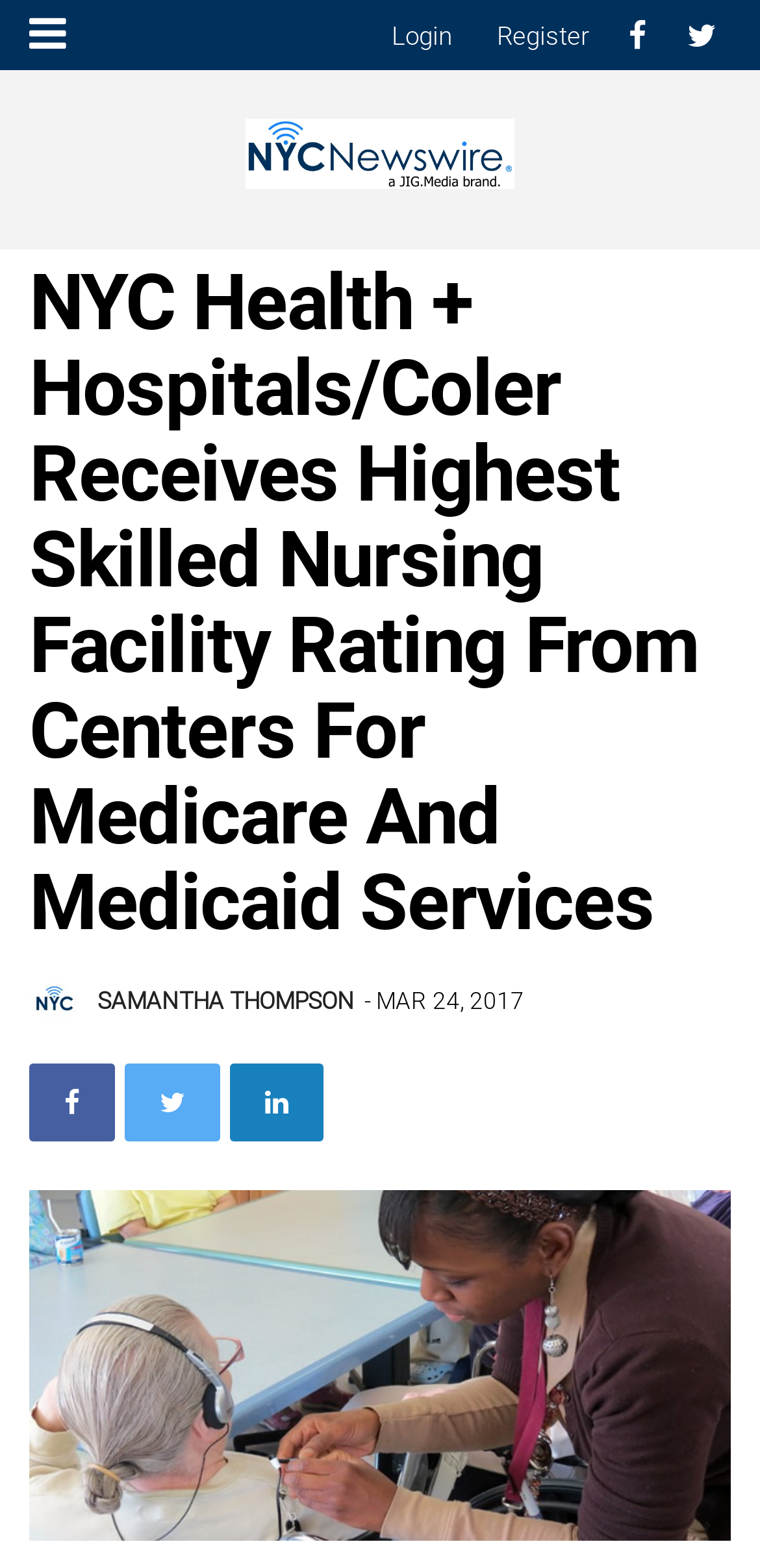Please look at the image and answer the question with a detailed explanation: What is the date of the article?

I found the date of the article by looking at the text '- MAR 24, 2017' which is located below the author's name 'SAMANTHA THOMPSON'.